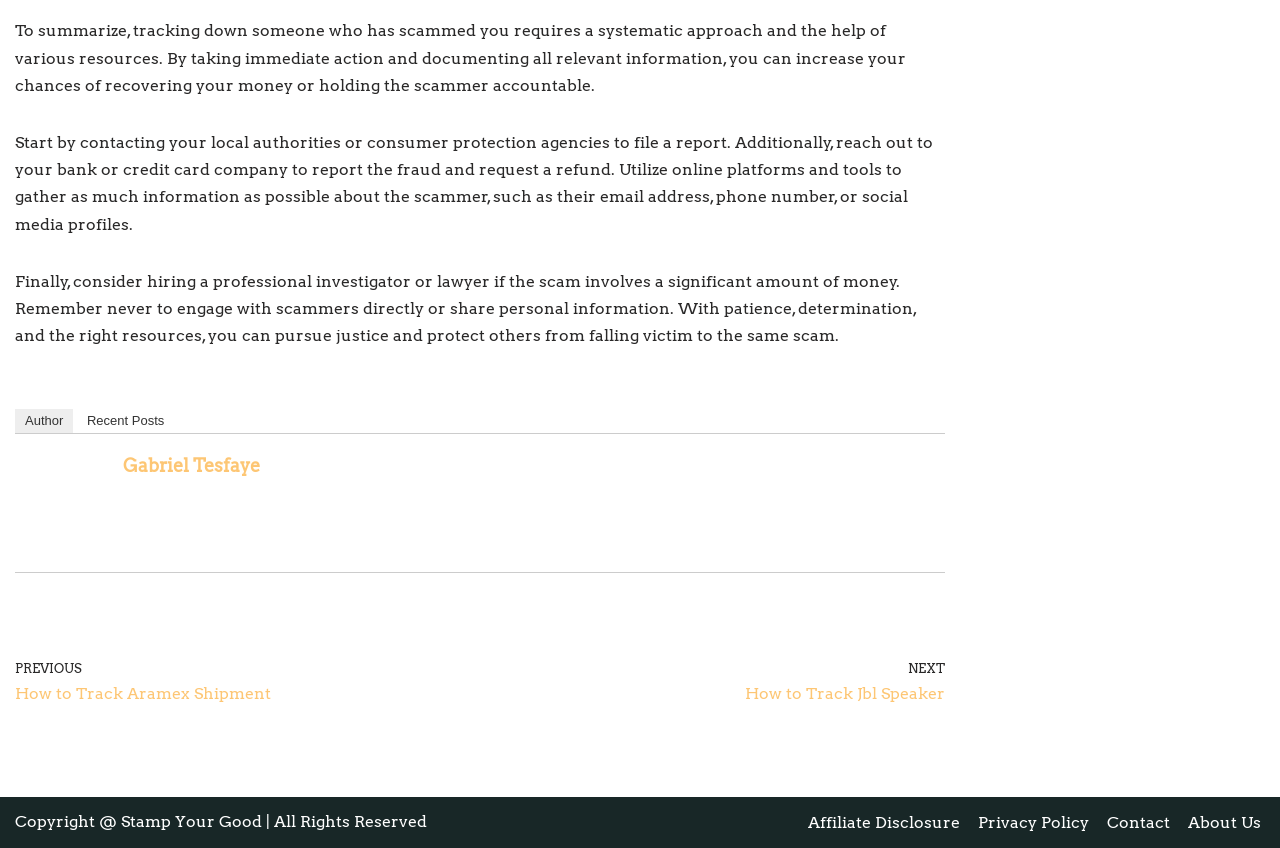Answer the question in one word or a short phrase:
What is the copyright information?

Copyright @ Stamp Your Good